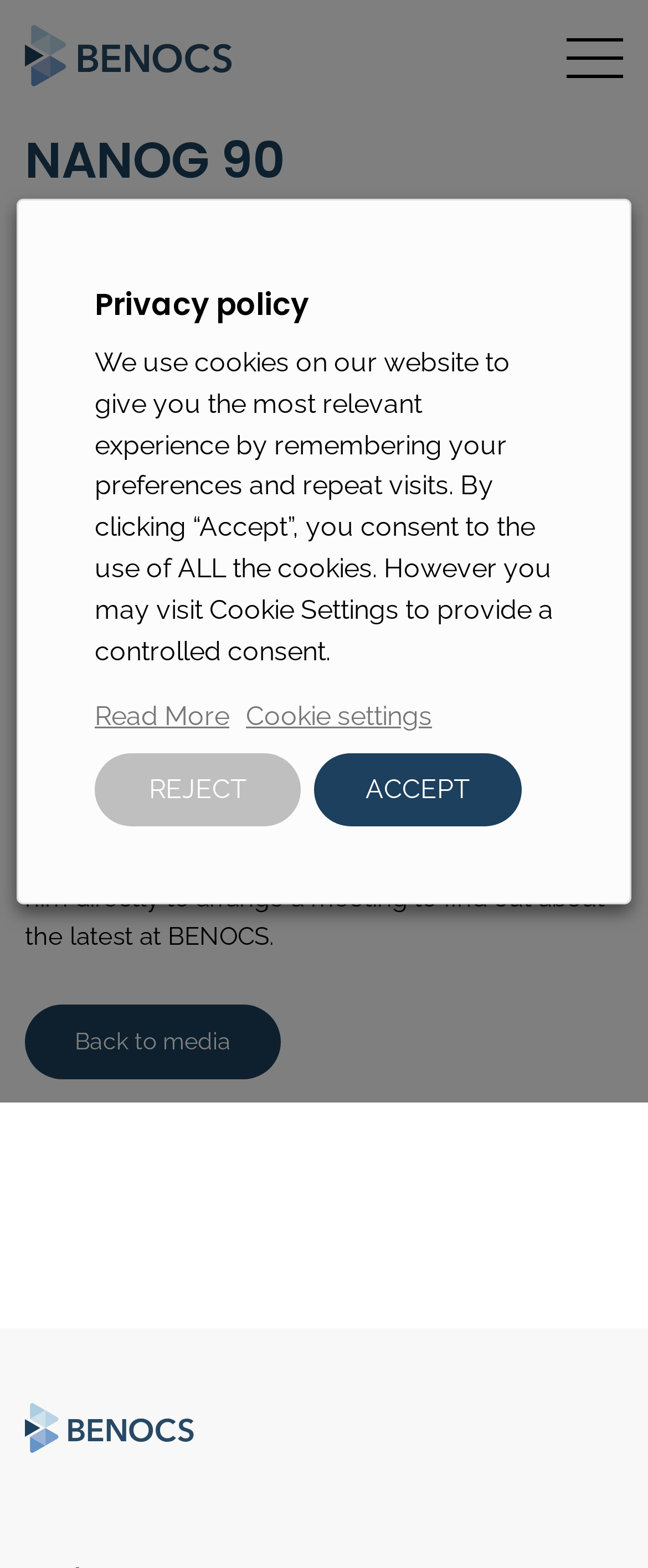Provide a brief response to the question below using one word or phrase:
What is the date of the event NANOG 90?

Feb 12-14, 2024